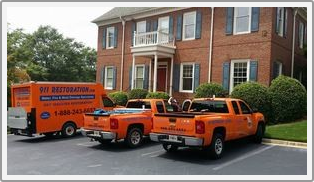Provide a brief response using a word or short phrase to this question:
What is the type of building in the background?

Two-story brick building